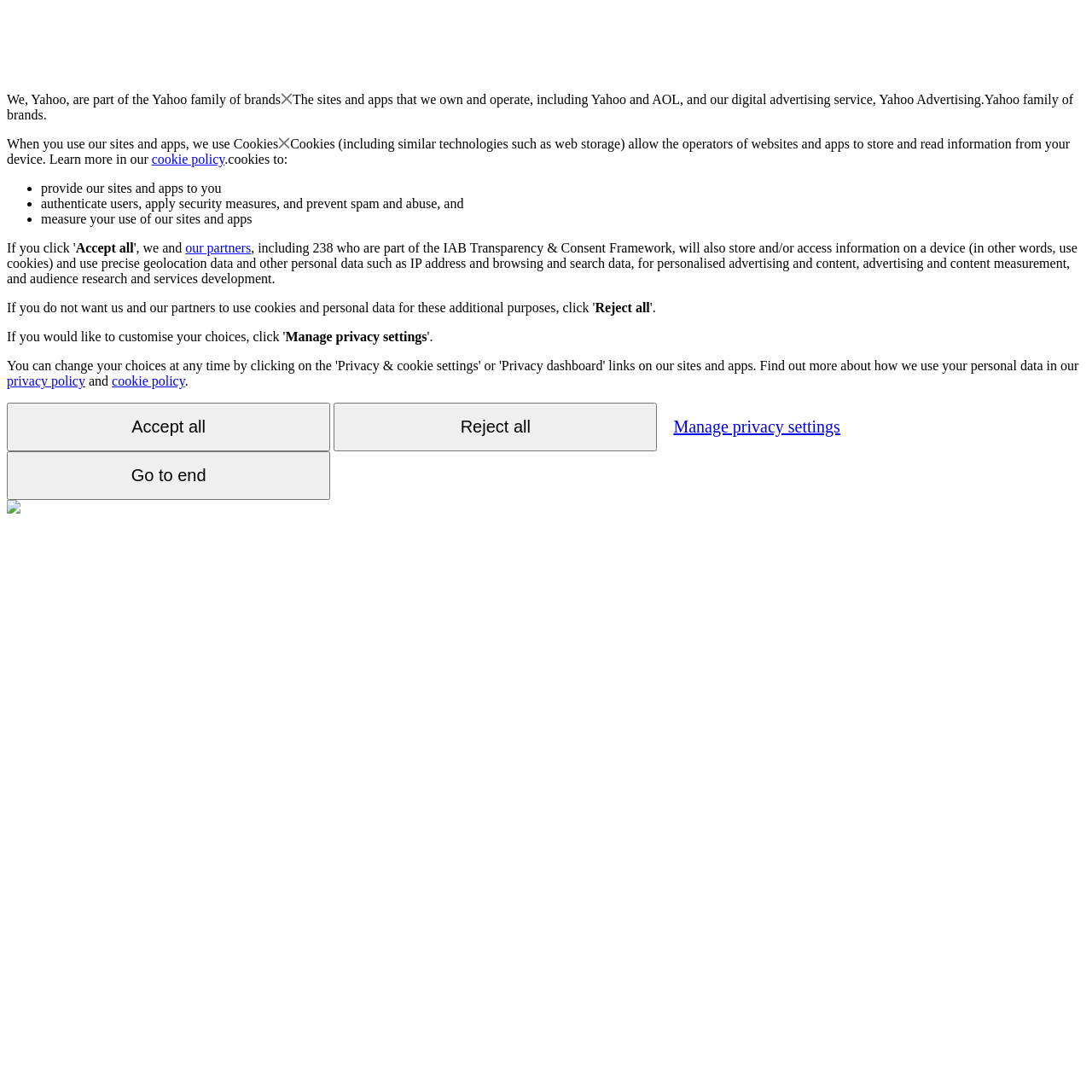Identify the bounding box coordinates of the element to click to follow this instruction: 'Click the 'Accept all' button'. Ensure the coordinates are four float values between 0 and 1, provided as [left, top, right, bottom].

[0.069, 0.22, 0.122, 0.234]